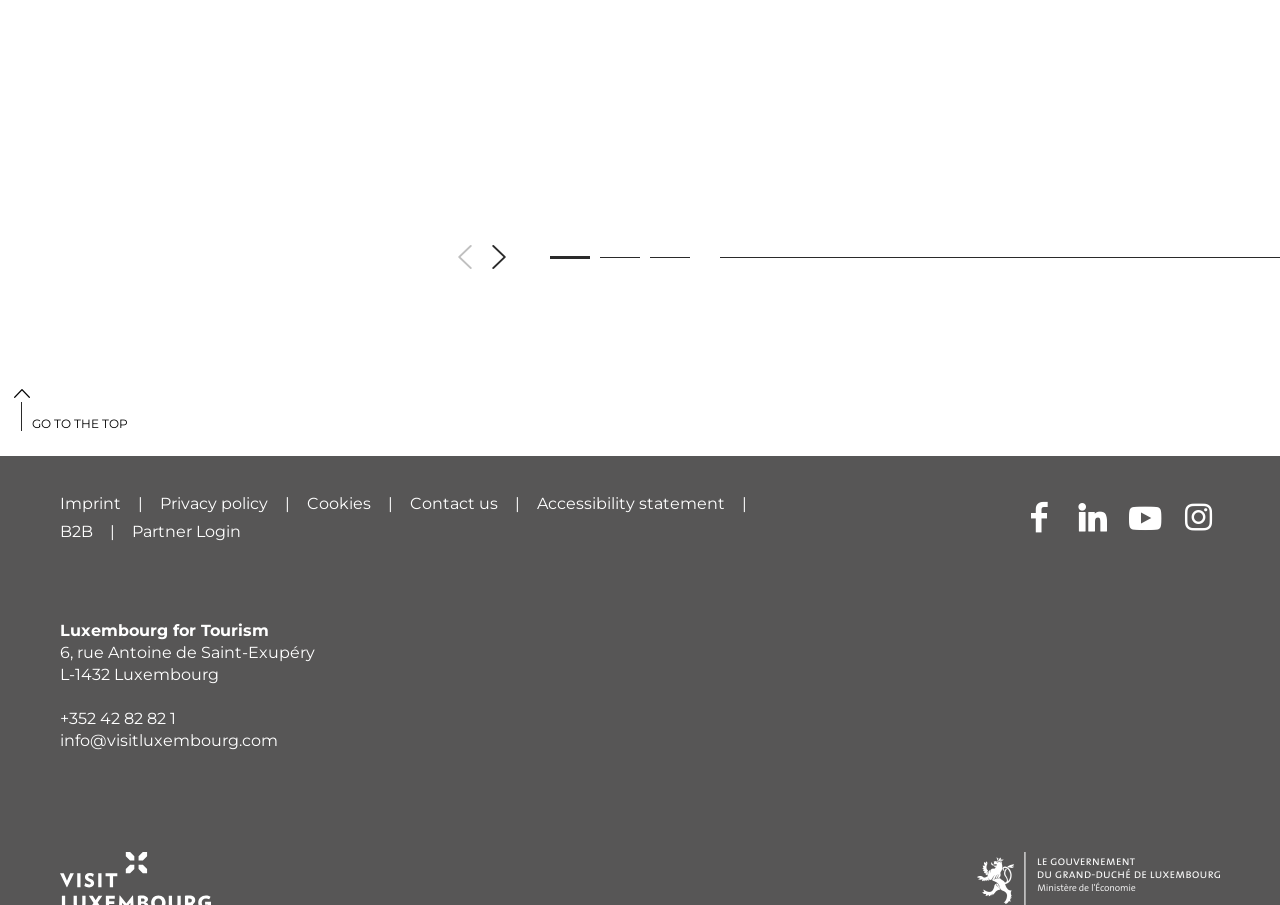Identify the bounding box of the UI element described as follows: "parent_node: Search name="s" placeholder="Search …"". Provide the coordinates as four float numbers in the range of 0 to 1 [left, top, right, bottom].

None